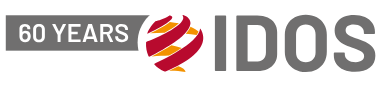What is the color of the text 'IDOS' in the logo?
Please give a detailed and thorough answer to the question, covering all relevant points.

According to the caption, the bold gray text 'IDOS' is featured alongside the milestone, which suggests that the color of the text 'IDOS' in the logo is gray.